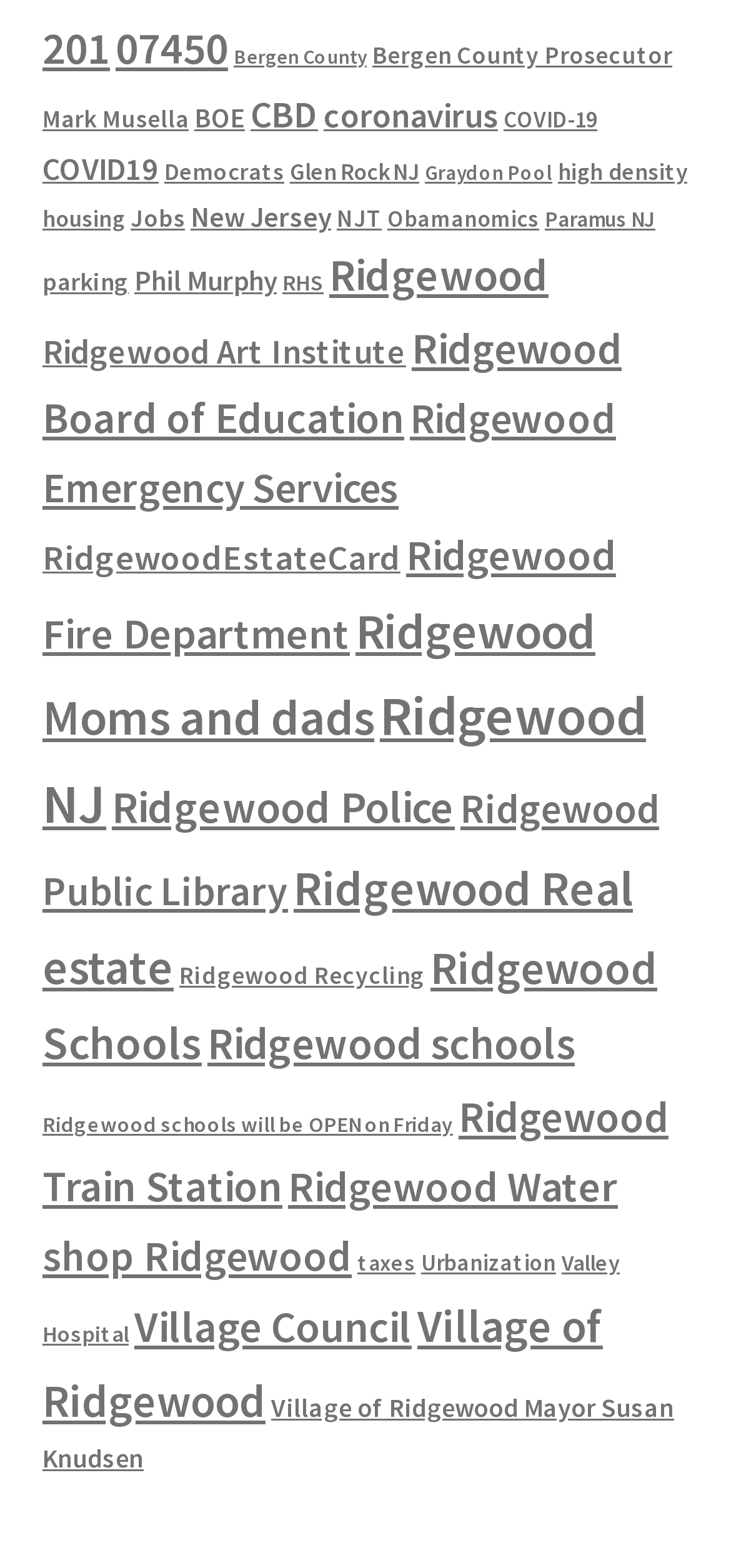Is there a link related to COVID-19?
Please look at the screenshot and answer using one word or phrase.

Yes